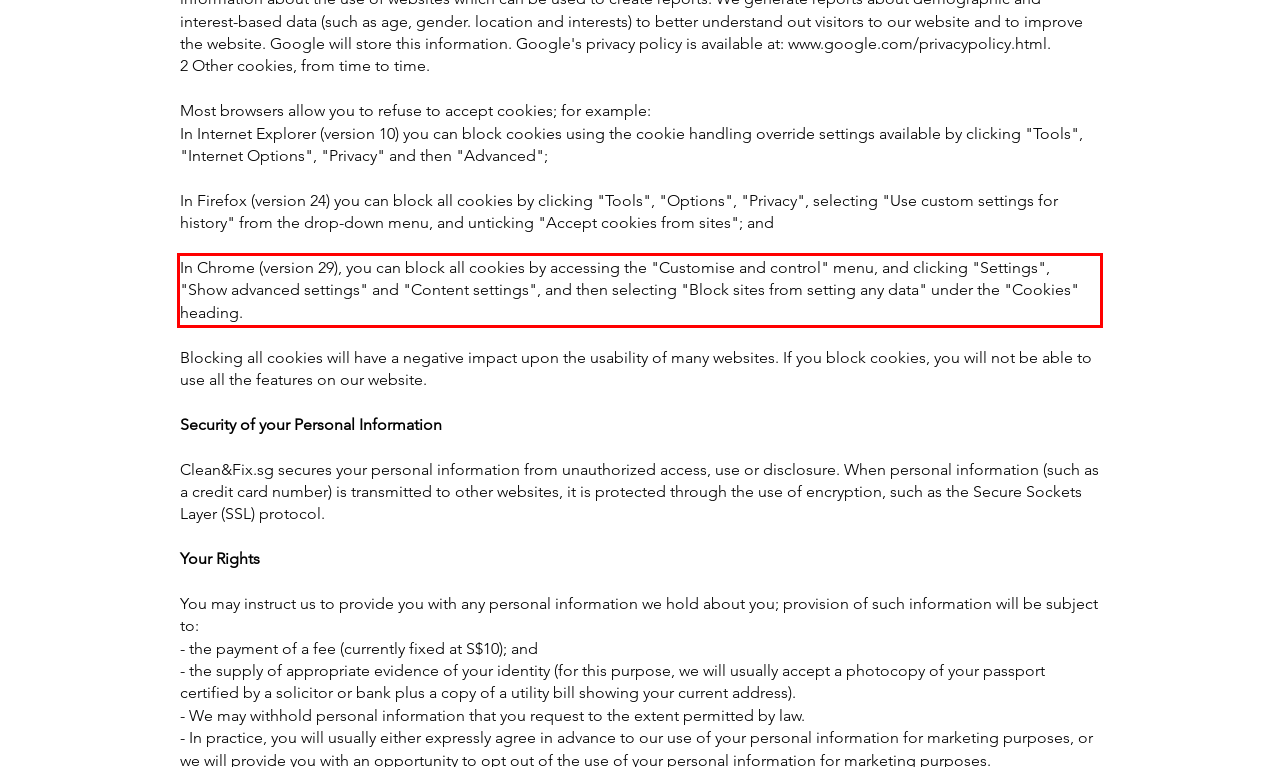You are given a screenshot of a webpage with a UI element highlighted by a red bounding box. Please perform OCR on the text content within this red bounding box.

In Chrome (version 29), you can block all cookies by accessing the "Customise and control" menu, and clicking "Settings", "Show advanced settings" and "Content settings", and then selecting "Block sites from setting any data" under the "Cookies" heading.